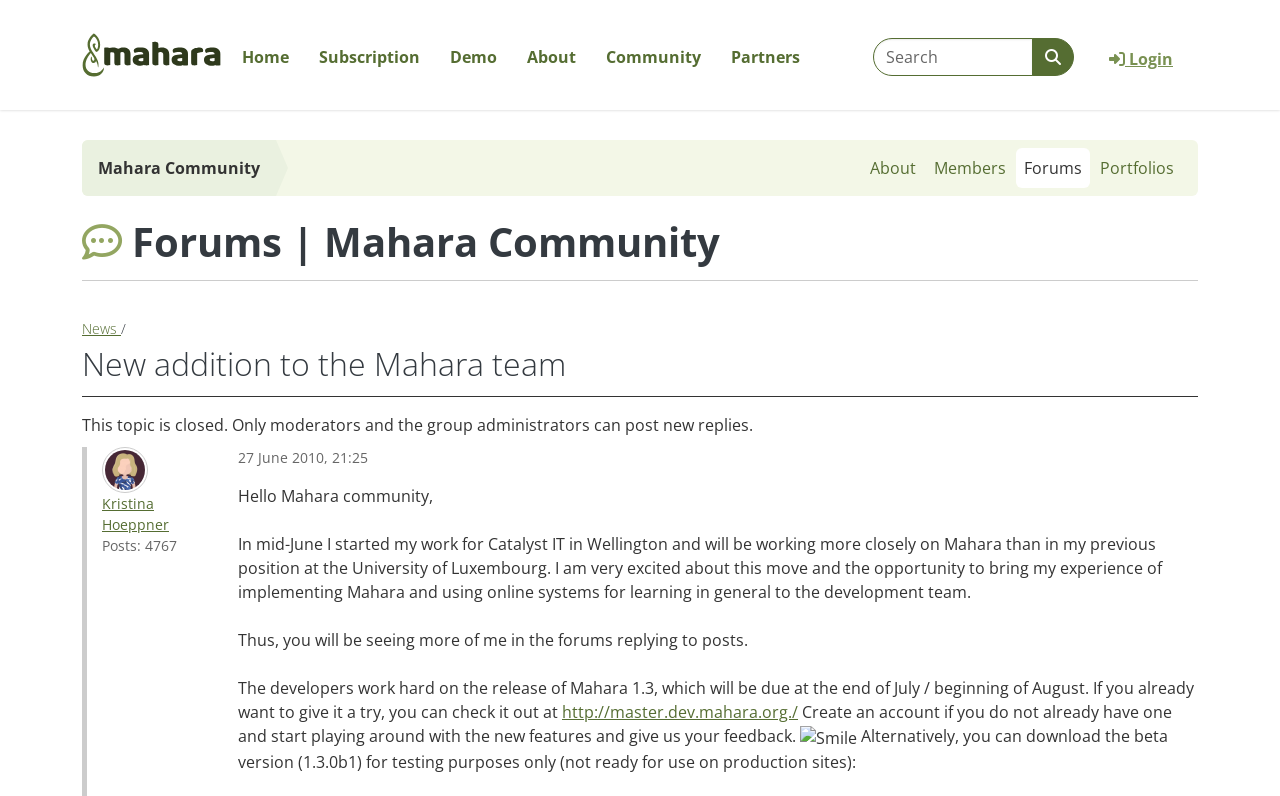What is the purpose of the search box?
Give a comprehensive and detailed explanation for the question.

The search box is located at the top right corner of the webpage, and it has a 'Go' button next to it. This suggests that the purpose of the search box is to allow users to search for something, possibly within the Mahara ePortfolio system.